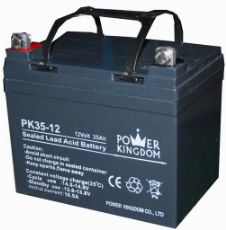What type of design does the battery have?
Based on the screenshot, provide your answer in one word or phrase.

Compact rectangular